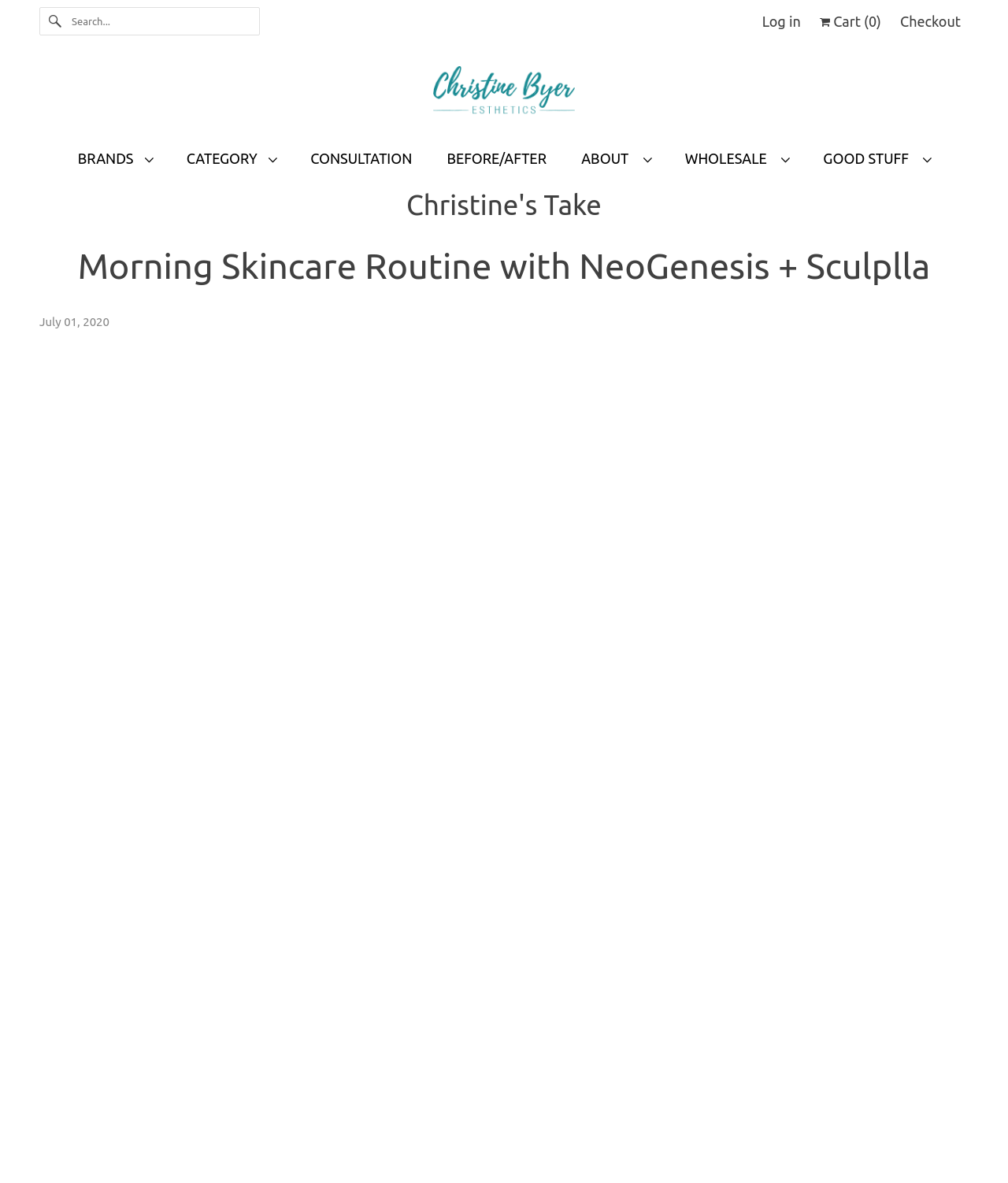Please give a one-word or short phrase response to the following question: 
What is the date of the article?

July 01, 2020